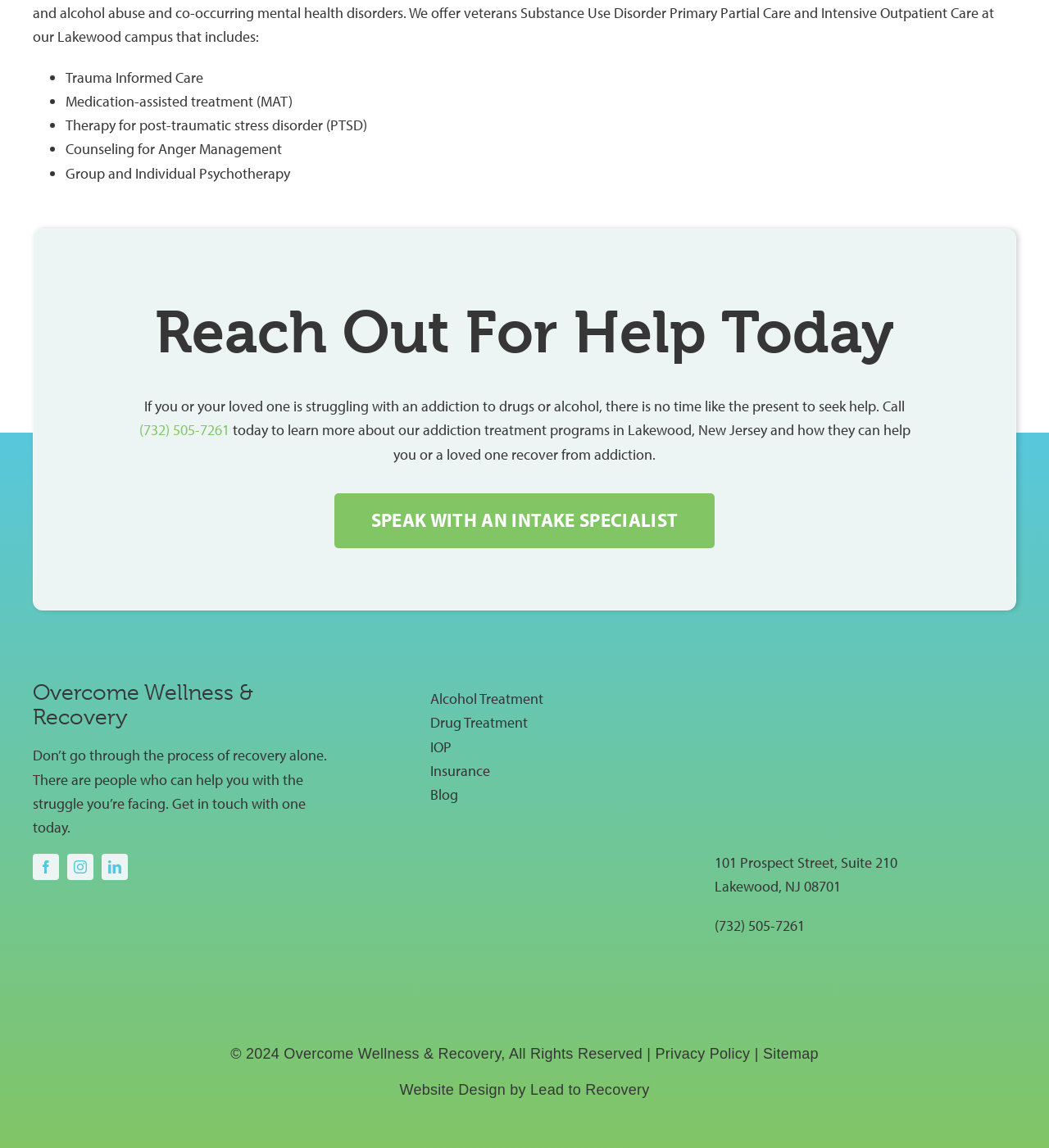What is the purpose of the webpage?
Please use the visual content to give a single word or phrase answer.

To provide information and resources for addiction treatment